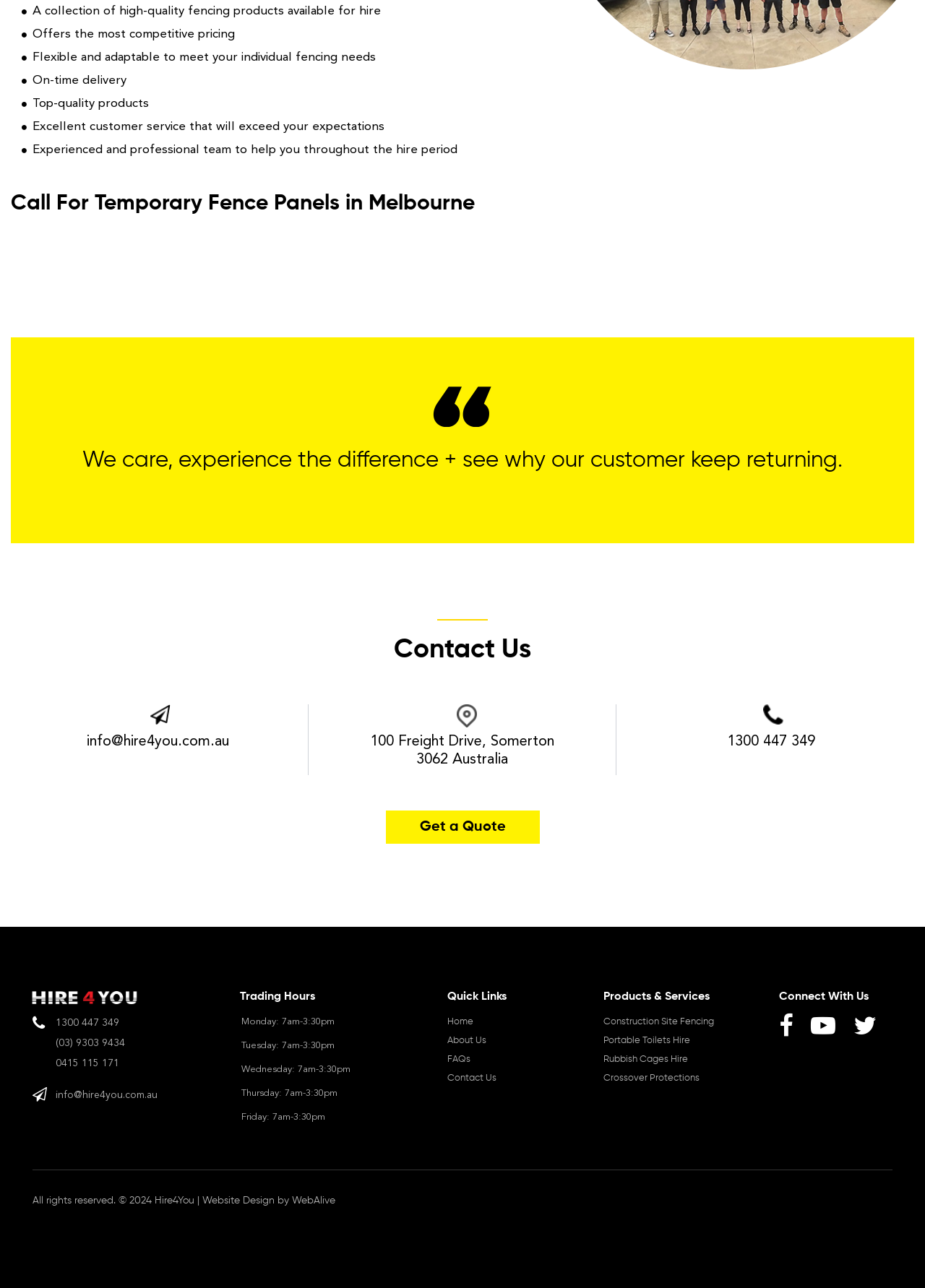Locate the bounding box coordinates of the item that should be clicked to fulfill the instruction: "Contact via email".

[0.094, 0.57, 0.248, 0.582]